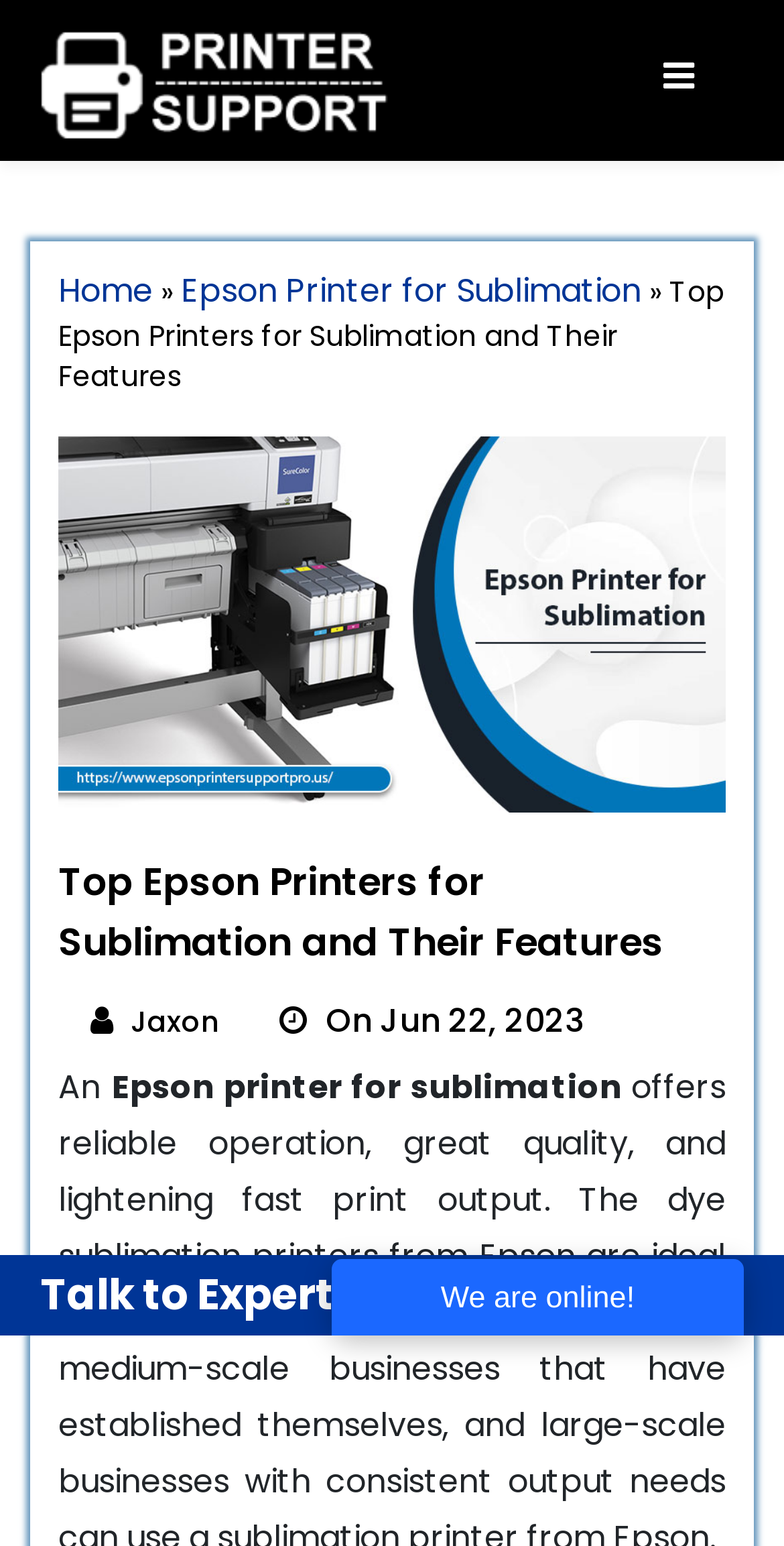Identify the bounding box of the UI element that matches this description: "January 28, 2019January 28, 2019".

None